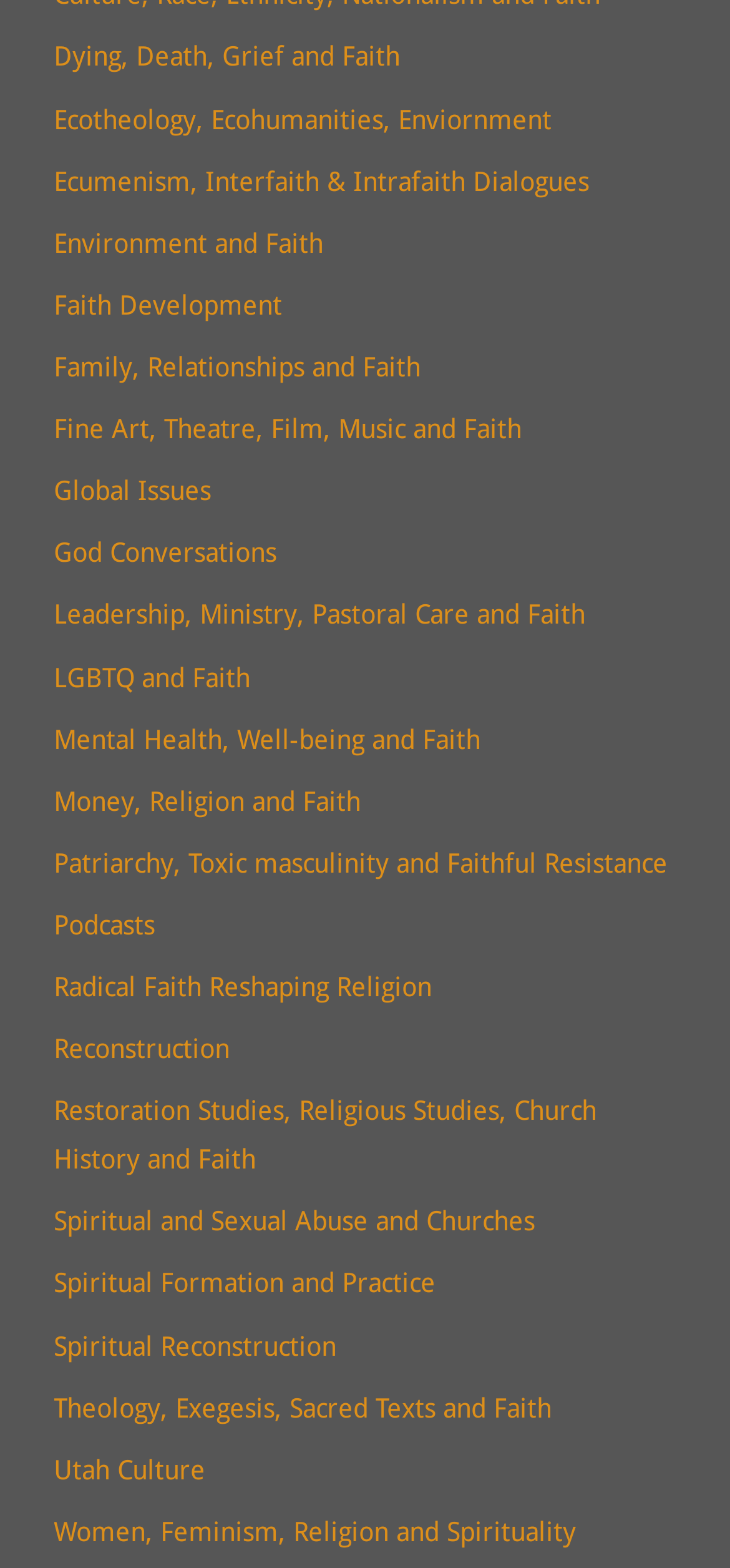What is the first topic listed?
Using the image, respond with a single word or phrase.

Dying, Death, Grief and Faith